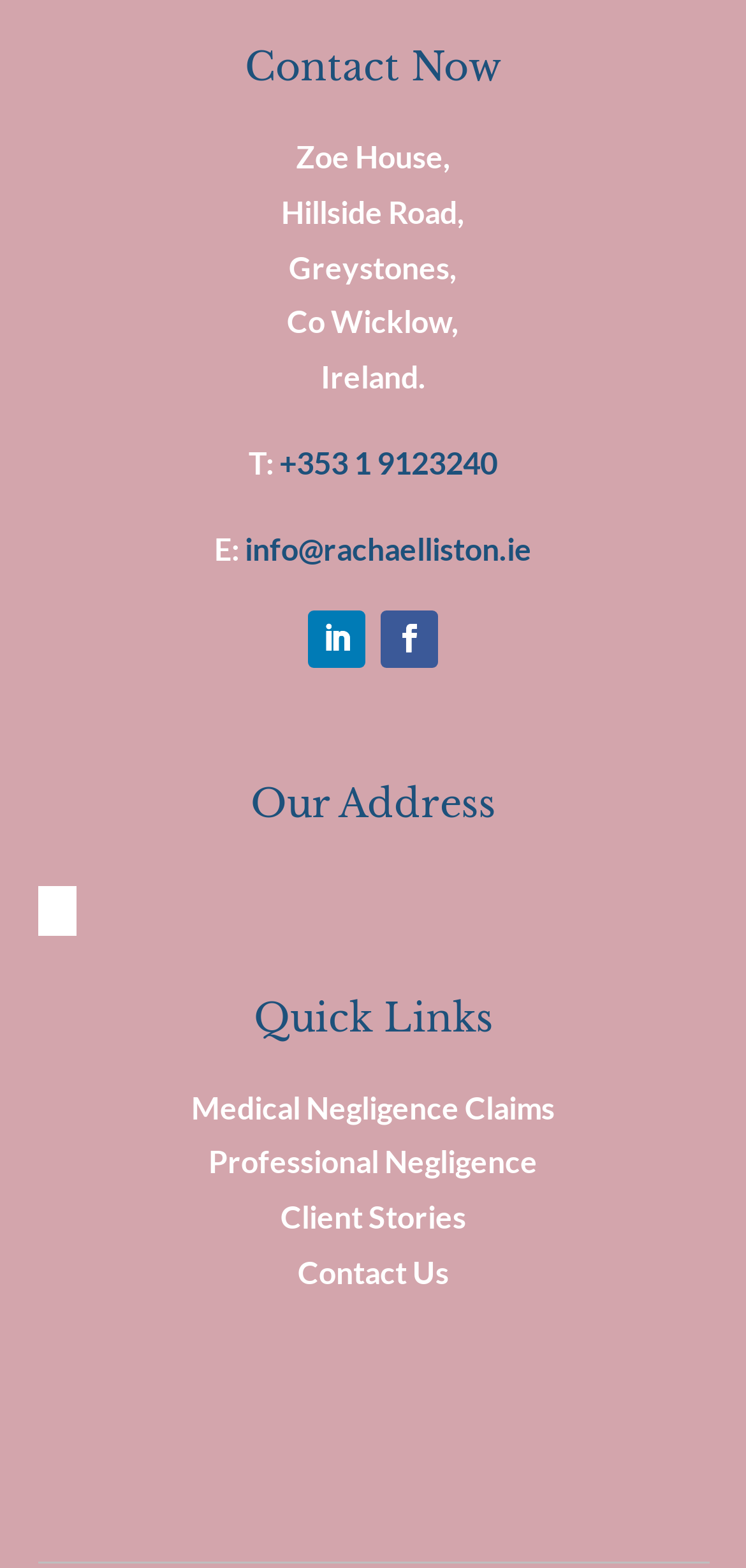Please identify the coordinates of the bounding box that should be clicked to fulfill this instruction: "Click Contact Now".

[0.328, 0.028, 0.672, 0.057]